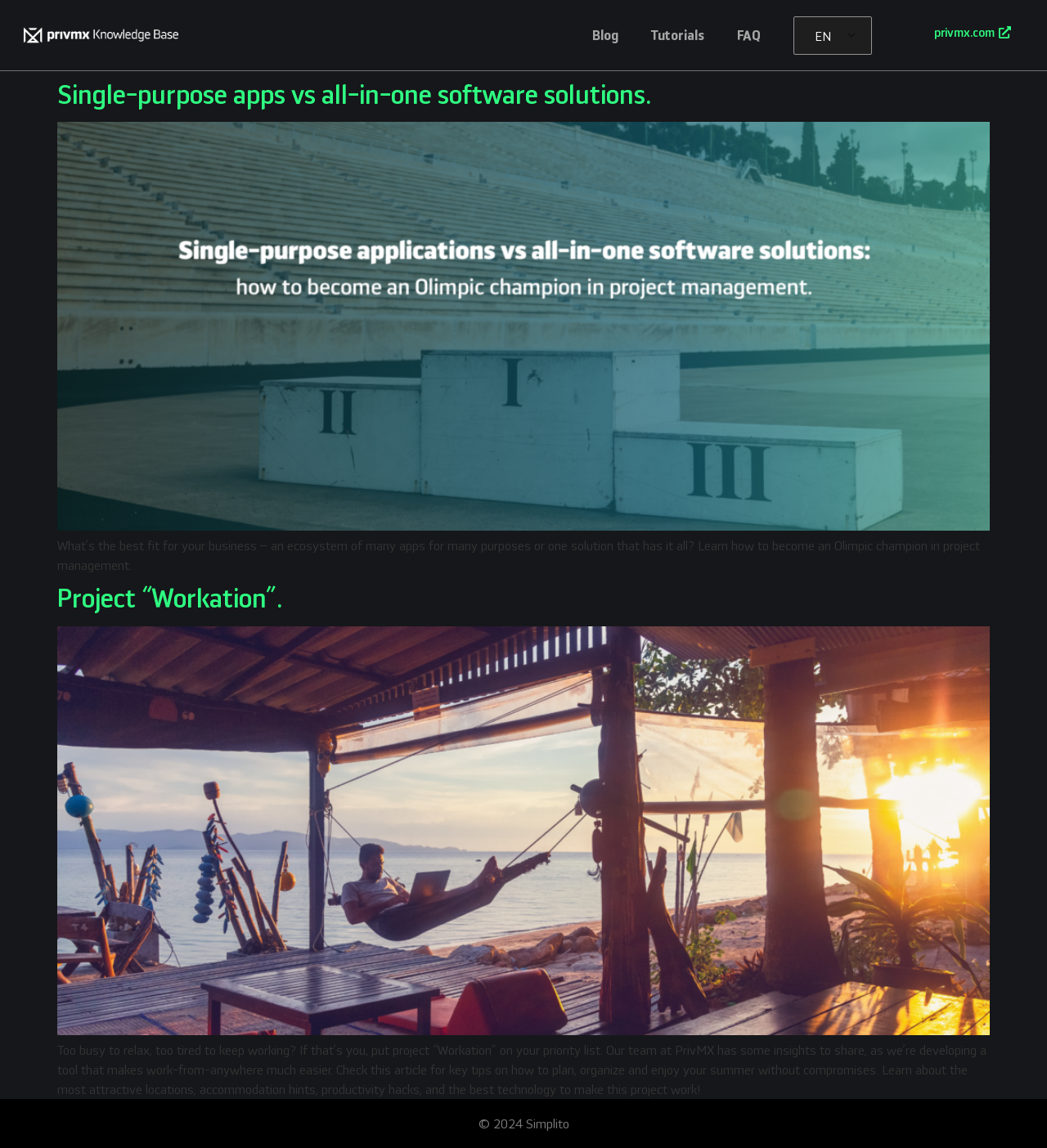Please identify the bounding box coordinates of the region to click in order to complete the task: "Read the article 'Single-purpose apps vs all-in-one software solutions.'". The coordinates must be four float numbers between 0 and 1, specified as [left, top, right, bottom].

[0.055, 0.068, 0.622, 0.095]